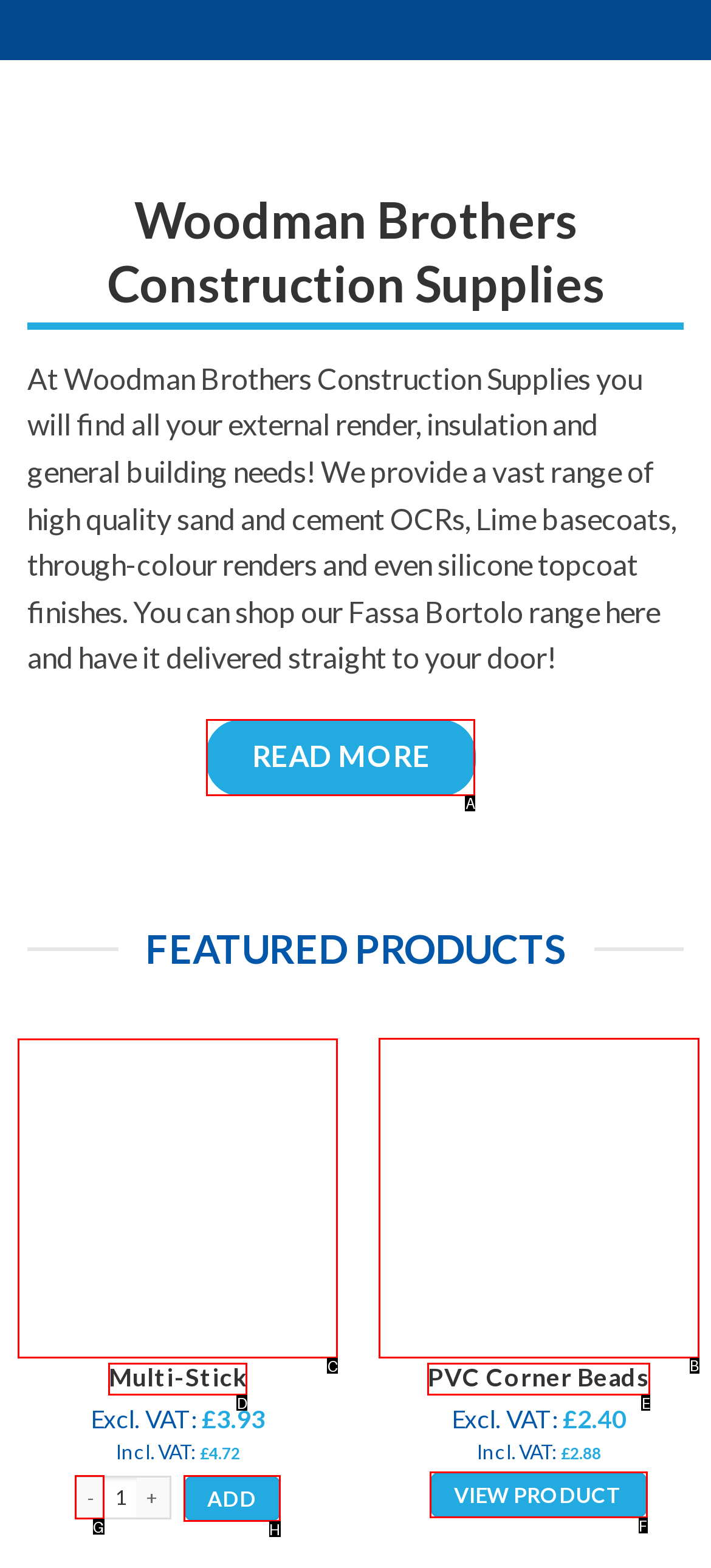Identify the HTML element to click to execute this task: Click the PVC Corner Beads link Respond with the letter corresponding to the proper option.

B